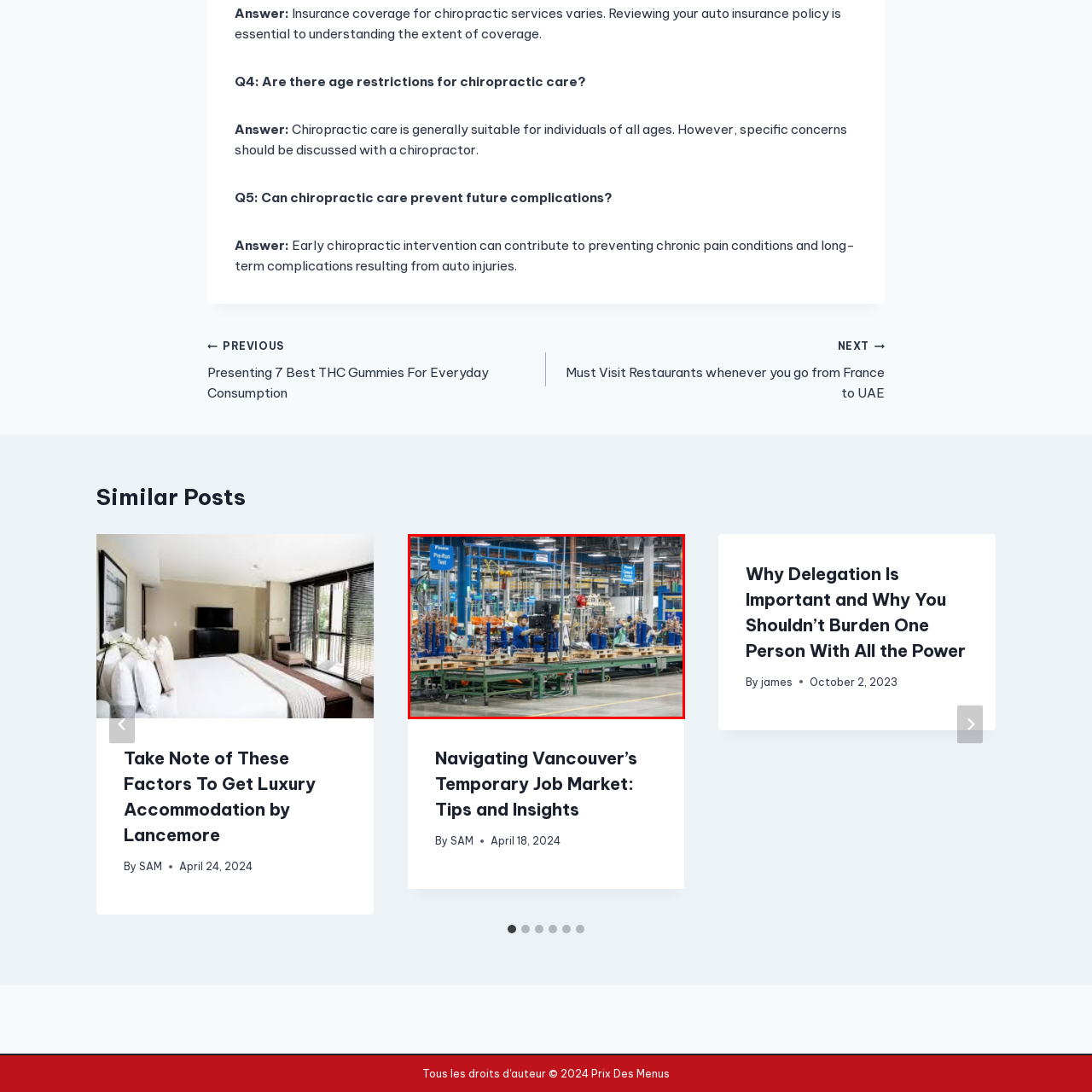Elaborate on the visual details of the image contained within the red boundary.

The image depicts a bustling manufacturing facility, showcasing a production line where workers are engaged in assembling equipment. The foreground features a series of neatly arranged workstations equipped with tools and machinery, highlighting a systematic approach to workflow. A large blue sign overhead reads "Pre-Run Test," indicating an important quality control process within the manufacturing procedure. The workers, dressed in uniforms, are focused on their tasks, contributing to efficient operations in this industrial environment. Bright overhead lighting illuminates the space, emphasizing the modern setup and the collaborative effort of the team in producing high-quality products.